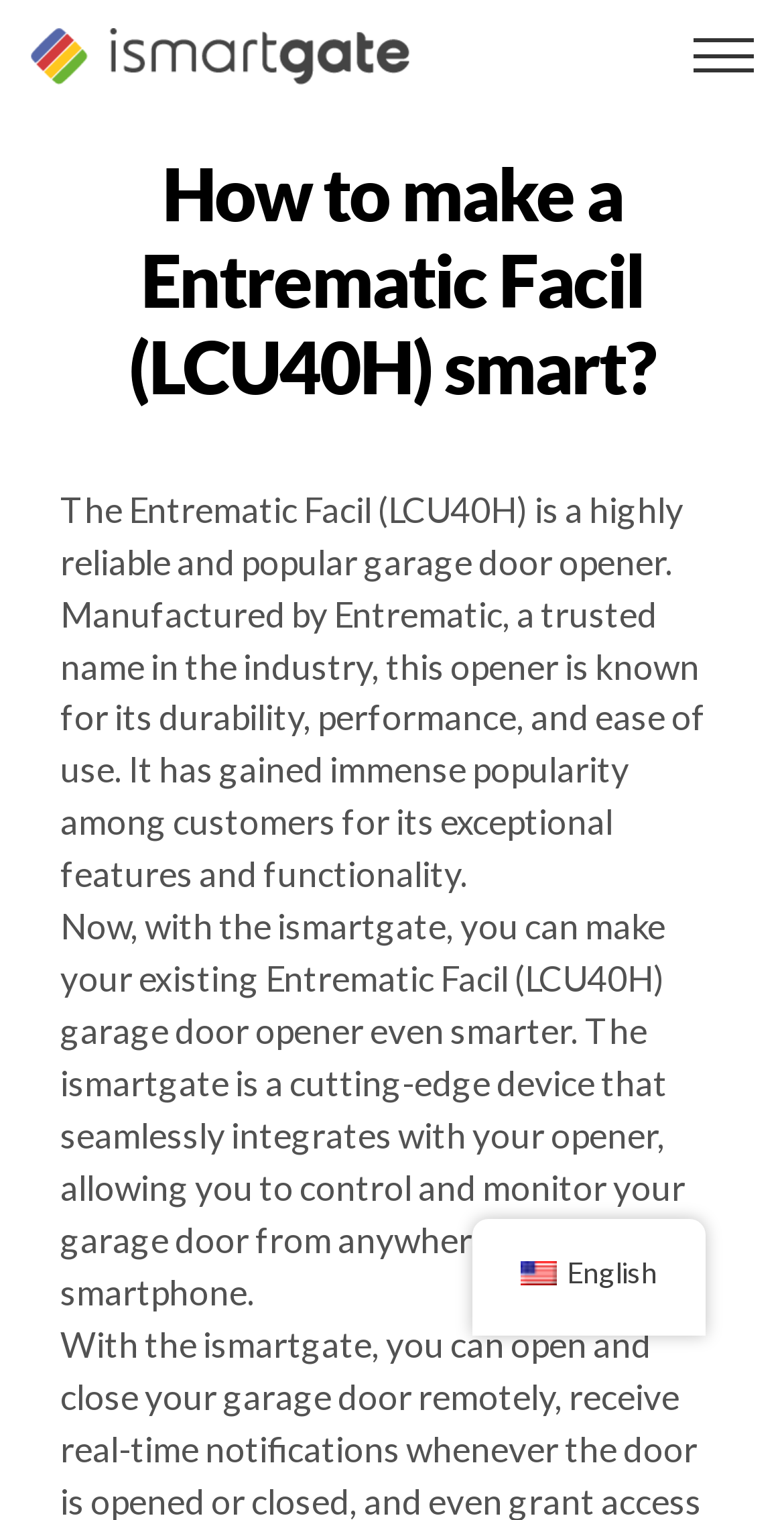Provide a brief response in the form of a single word or phrase:
What is the name of the garage door opener model?

Facil (LCU40H)